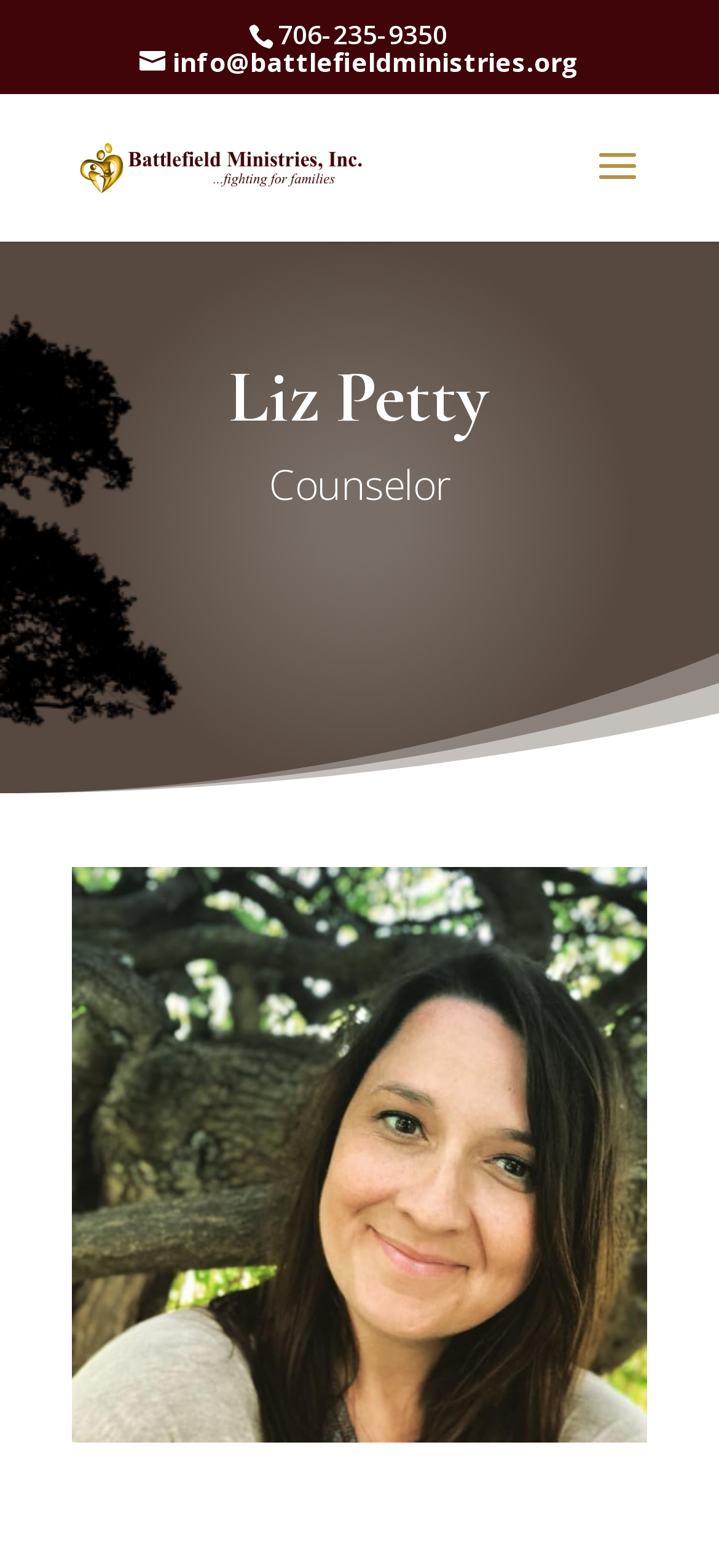What is the occupation of Liz Petty?
Give a detailed and exhaustive answer to the question.

I found the occupation of Liz Petty by looking at the heading element with the bounding box coordinates [0.1, 0.293, 0.9, 0.336], which contains the text 'Counselor'.